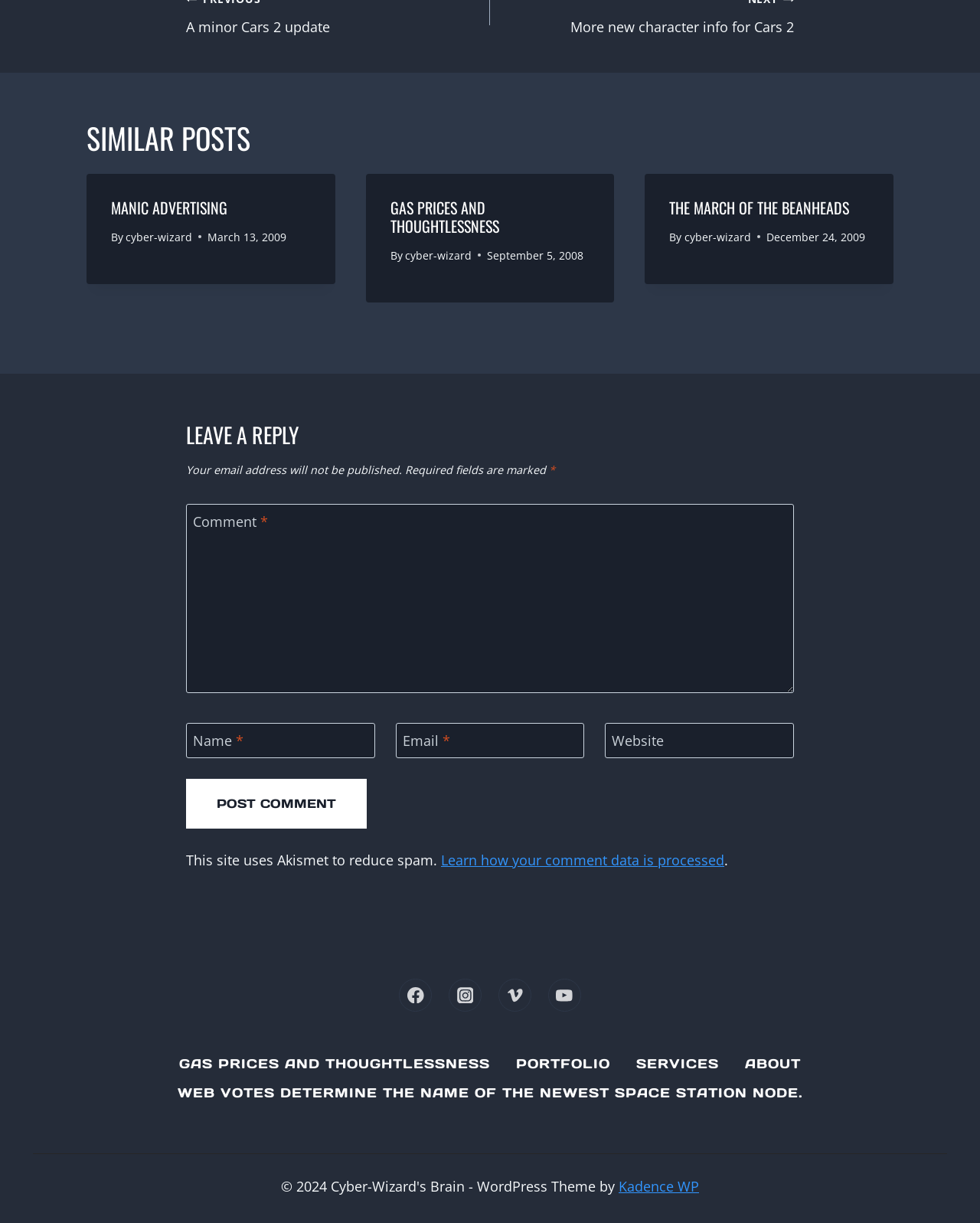Can you find the bounding box coordinates for the element that needs to be clicked to execute this instruction: "Visit Facebook"? The coordinates should be given as four float numbers between 0 and 1, i.e., [left, top, right, bottom].

[0.407, 0.8, 0.441, 0.827]